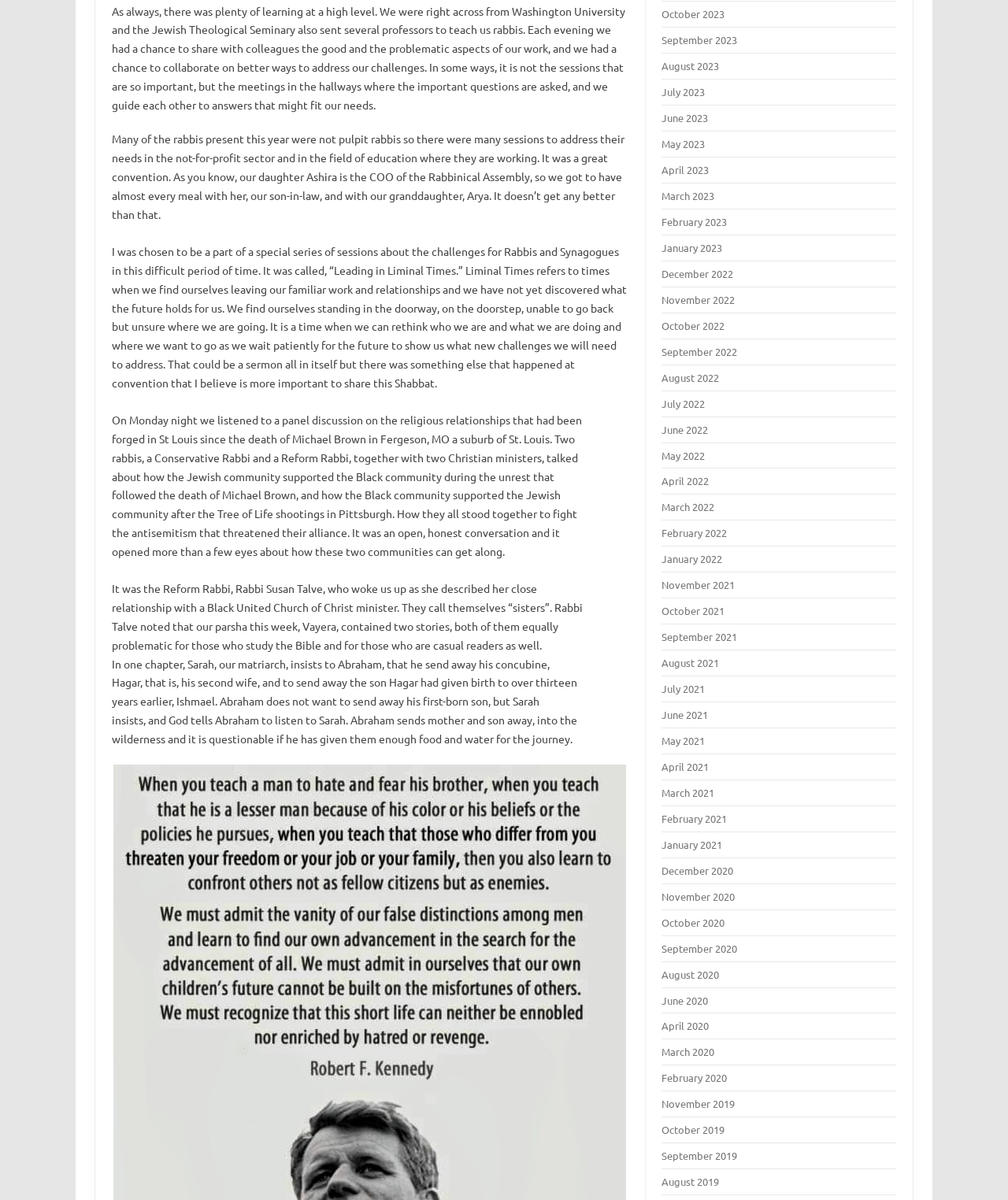Using the provided element description, identify the bounding box coordinates as (top-left x, top-left y, bottom-right x, bottom-right y). Ensure all values are between 0 and 1. Description: aria-label="Search"

None